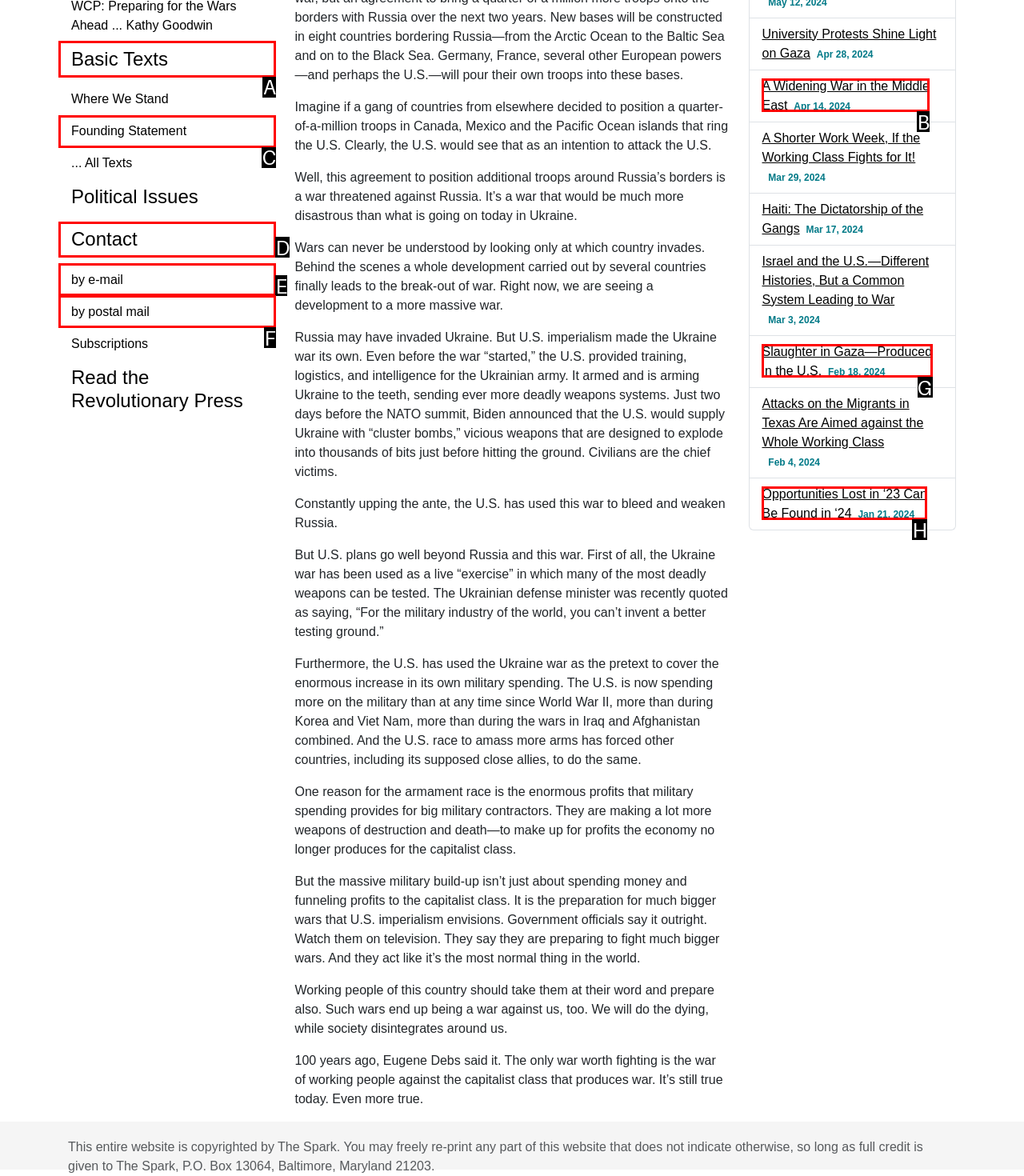Determine which option fits the element description: Contact
Answer with the option’s letter directly.

D